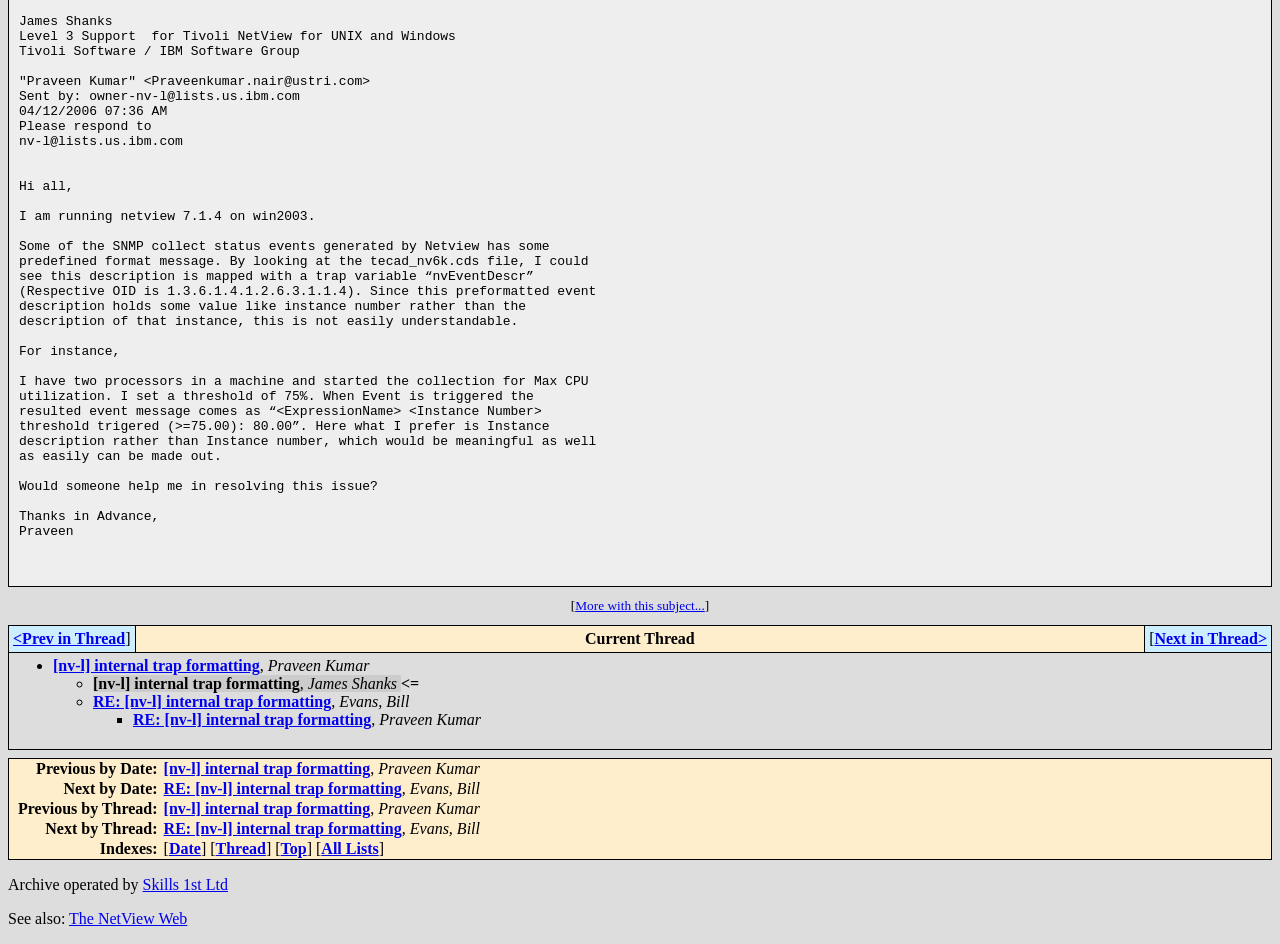Find the bounding box coordinates corresponding to the UI element with the description: "[nv-l] internal trap formatting". The coordinates should be formatted as [left, top, right, bottom], with values as floats between 0 and 1.

[0.128, 0.847, 0.289, 0.865]